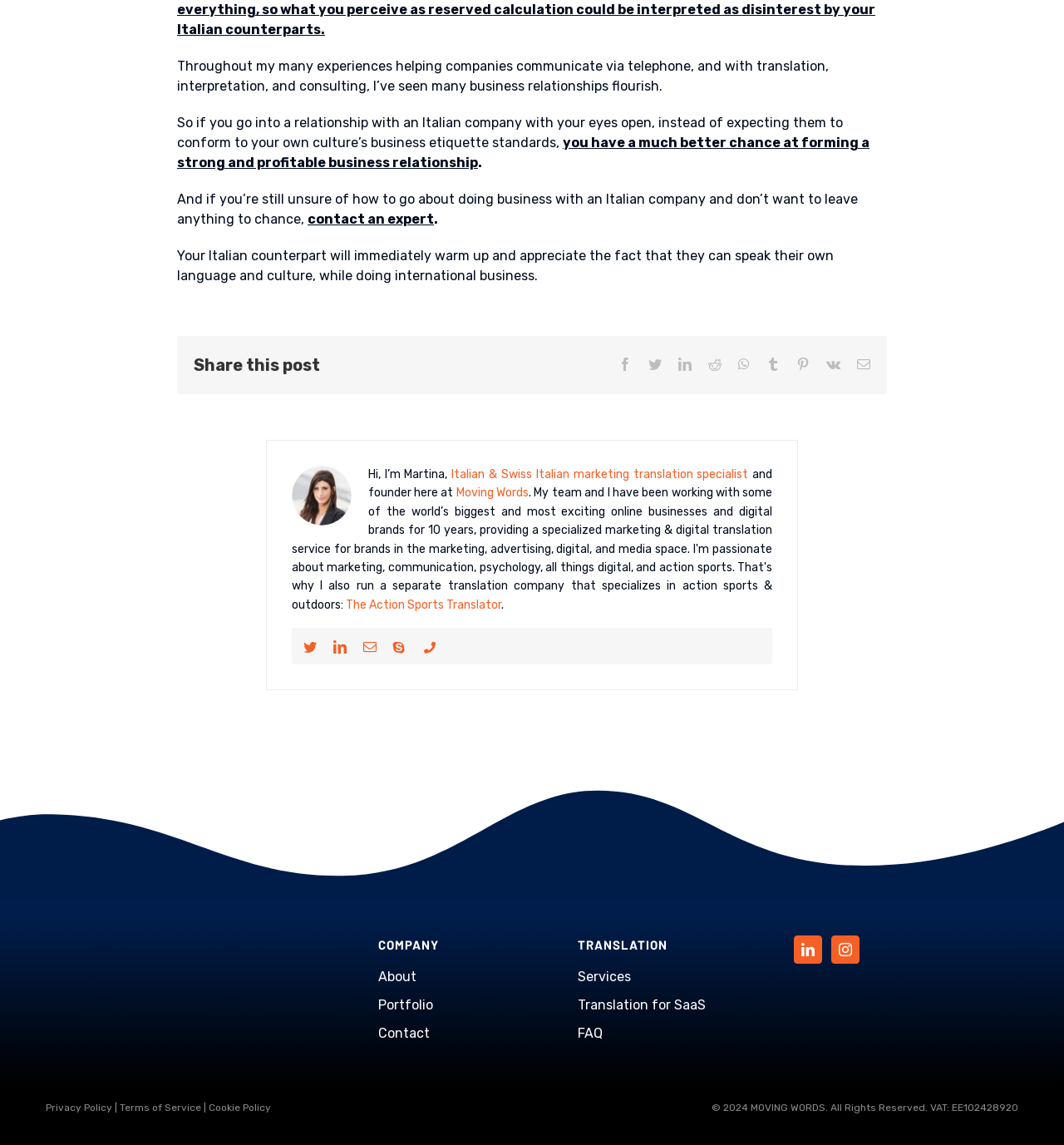Give a one-word or short phrase answer to the question: 
What is the name of the company founded by Martina?

Moving Words